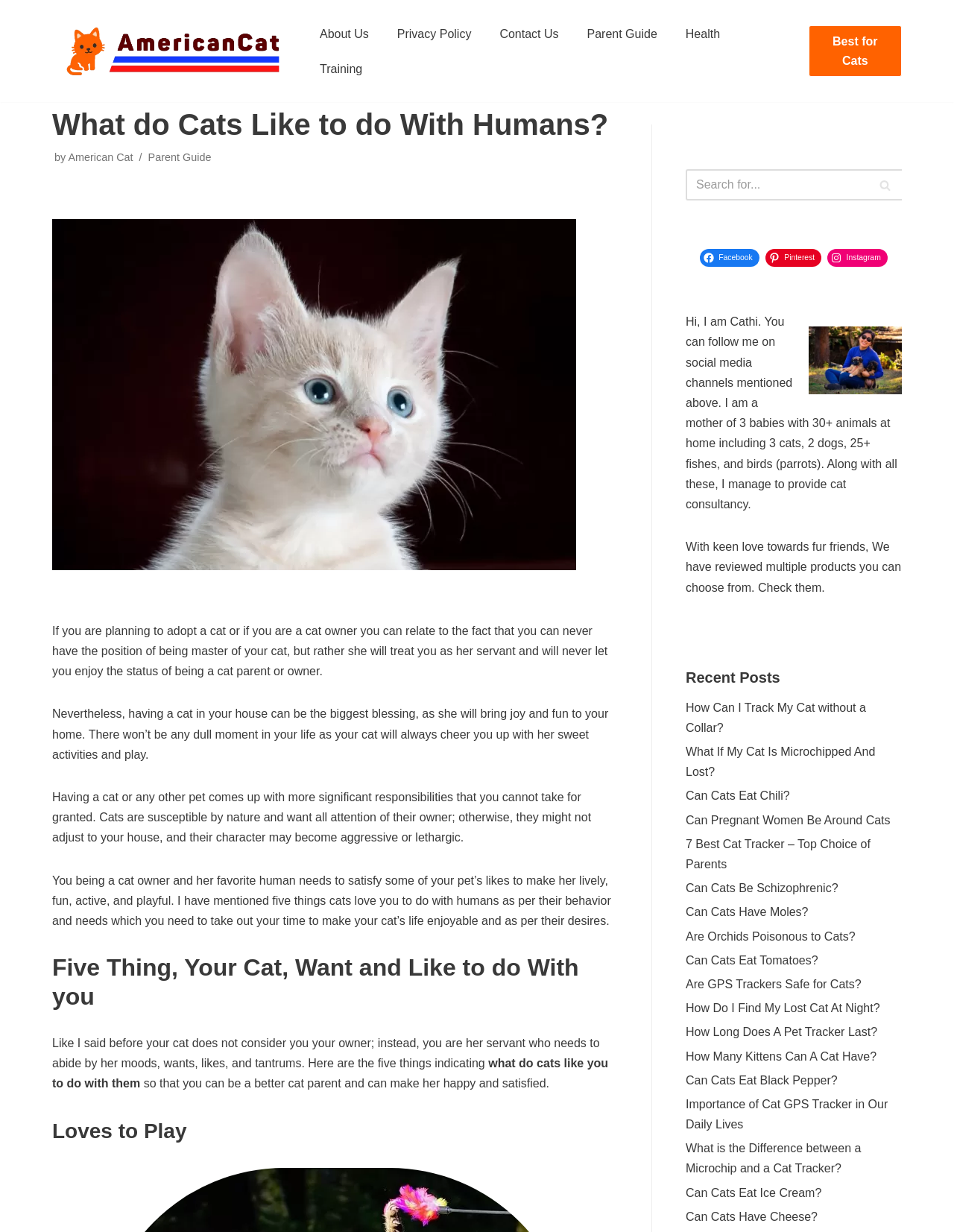Answer the question using only a single word or phrase: 
What is the main topic of this webpage?

Cats